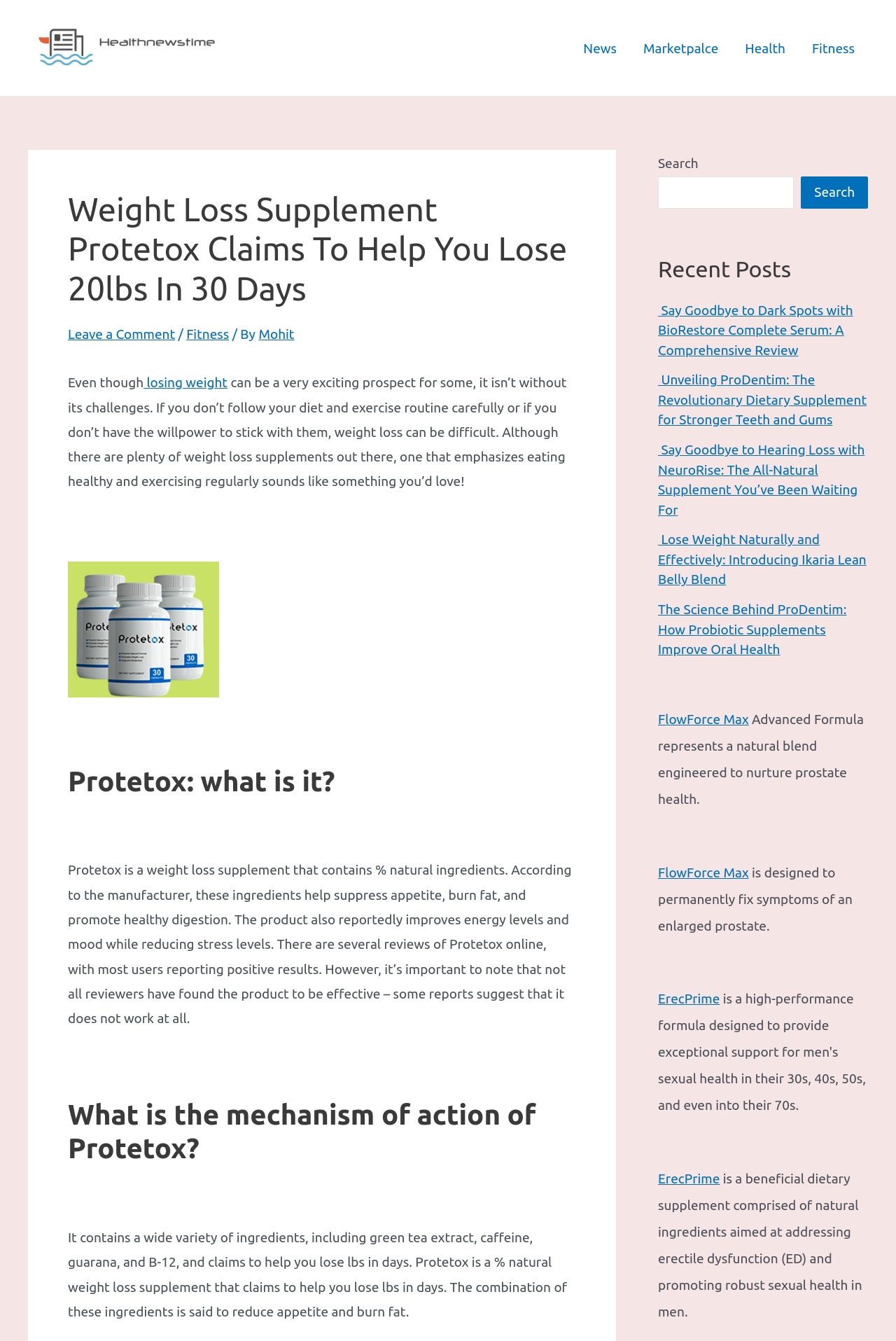What is the name of the website?
Based on the screenshot, answer the question with a single word or phrase.

Healthnewstime